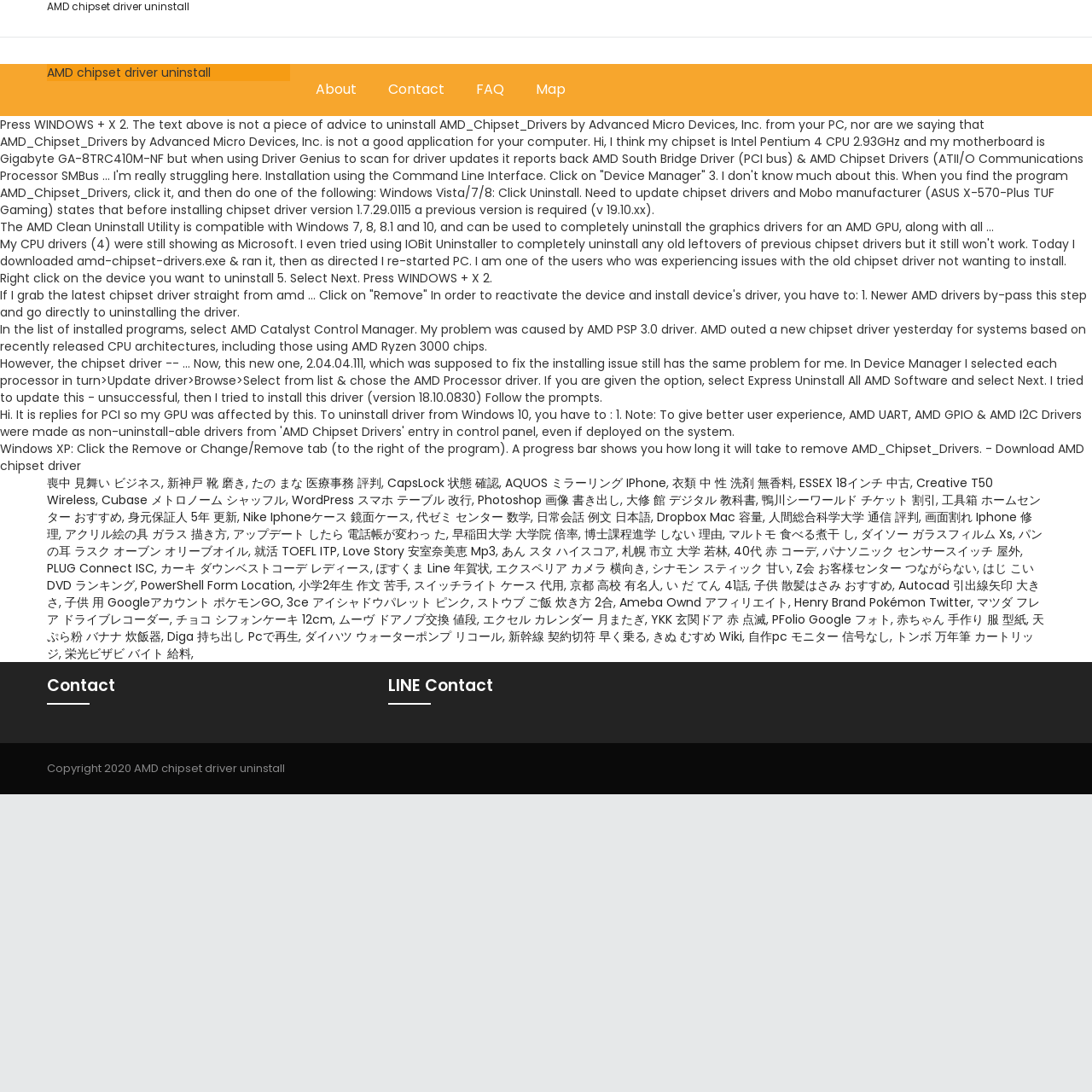Indicate the bounding box coordinates of the element that must be clicked to execute the instruction: "Check atlanticradiologynh.com". The coordinates should be given as four float numbers between 0 and 1, i.e., [left, top, right, bottom].

None